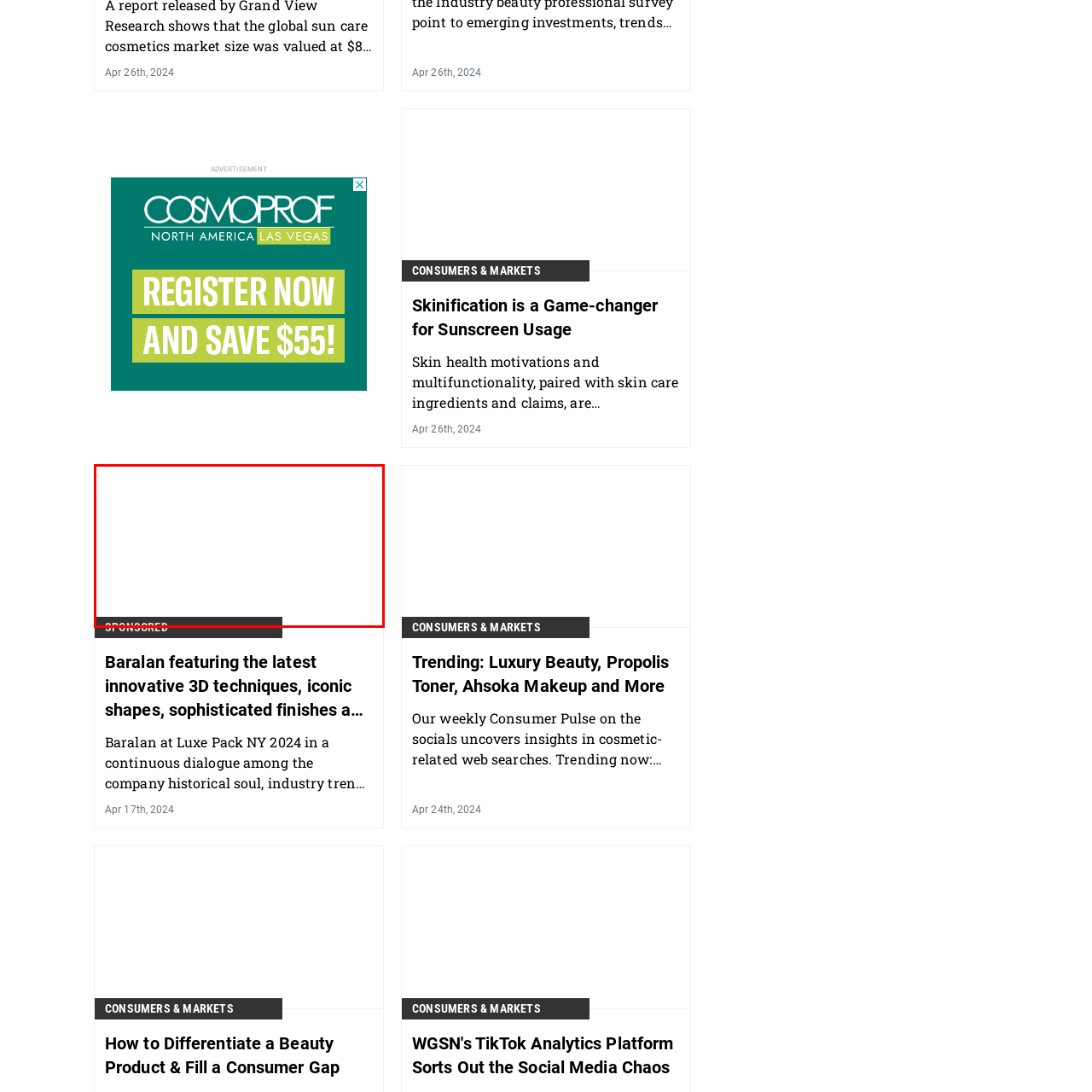Focus on the area marked by the red box, What is the significance of the label in the image? 
Answer briefly using a single word or phrase.

Indicates sponsored content